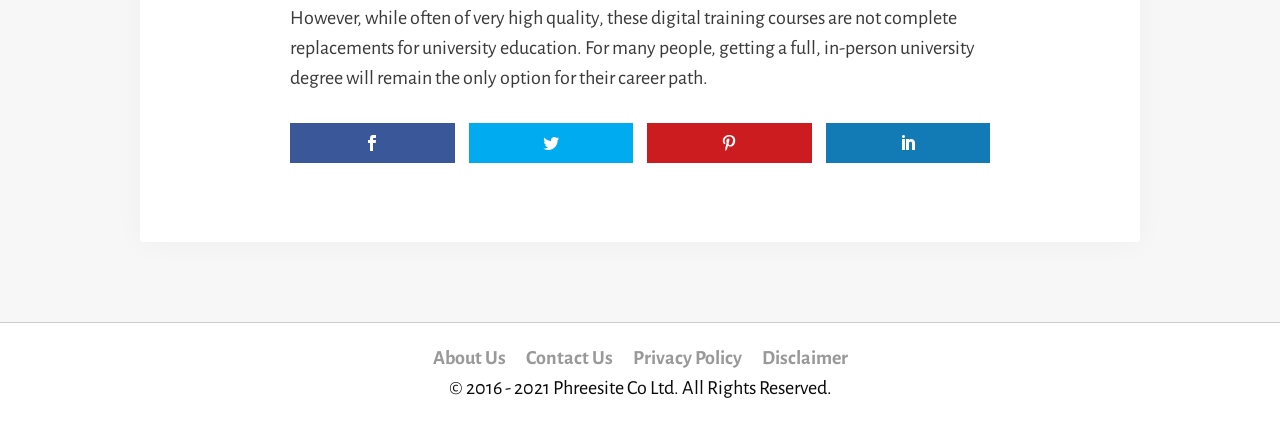What are the main sections of the website?
Please provide a detailed answer to the question.

The complementary section at the bottom of the webpage contains links to different sections of the website, including 'About Us', 'Contact Us', 'Privacy Policy', and 'Disclaimer'.